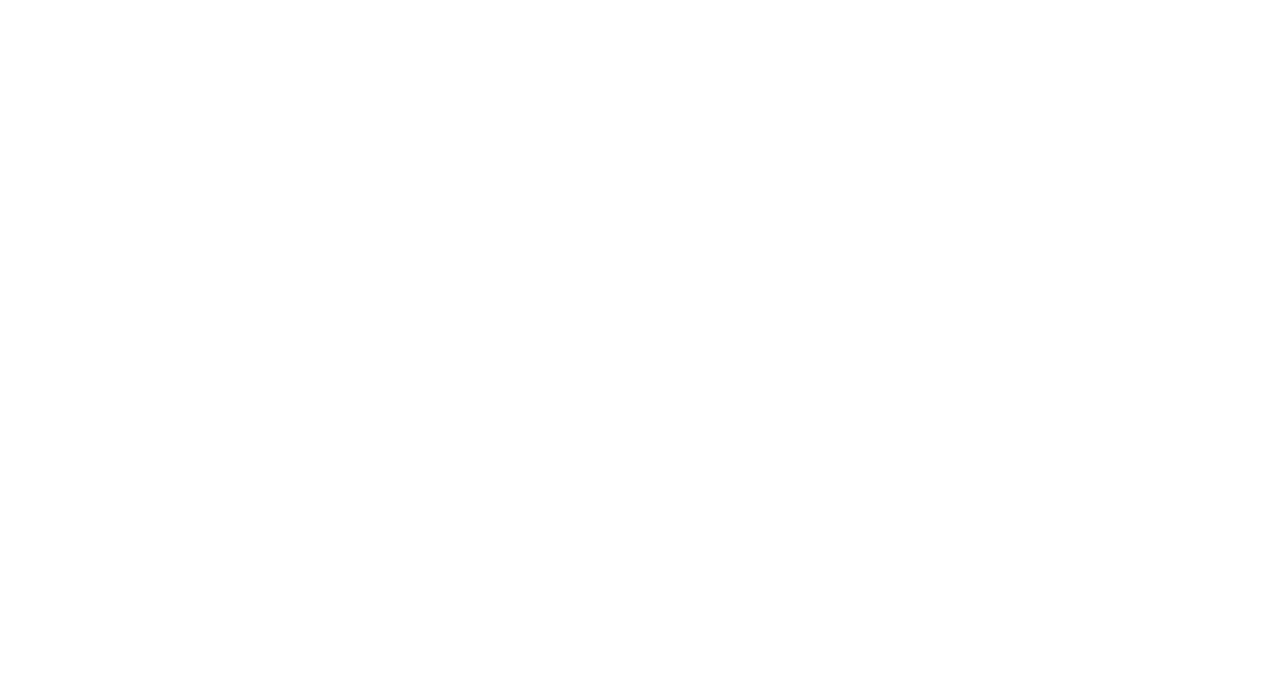Identify the coordinates of the bounding box for the element that must be clicked to accomplish the instruction: "Follow the library on Facebook".

[0.837, 0.737, 0.904, 0.76]